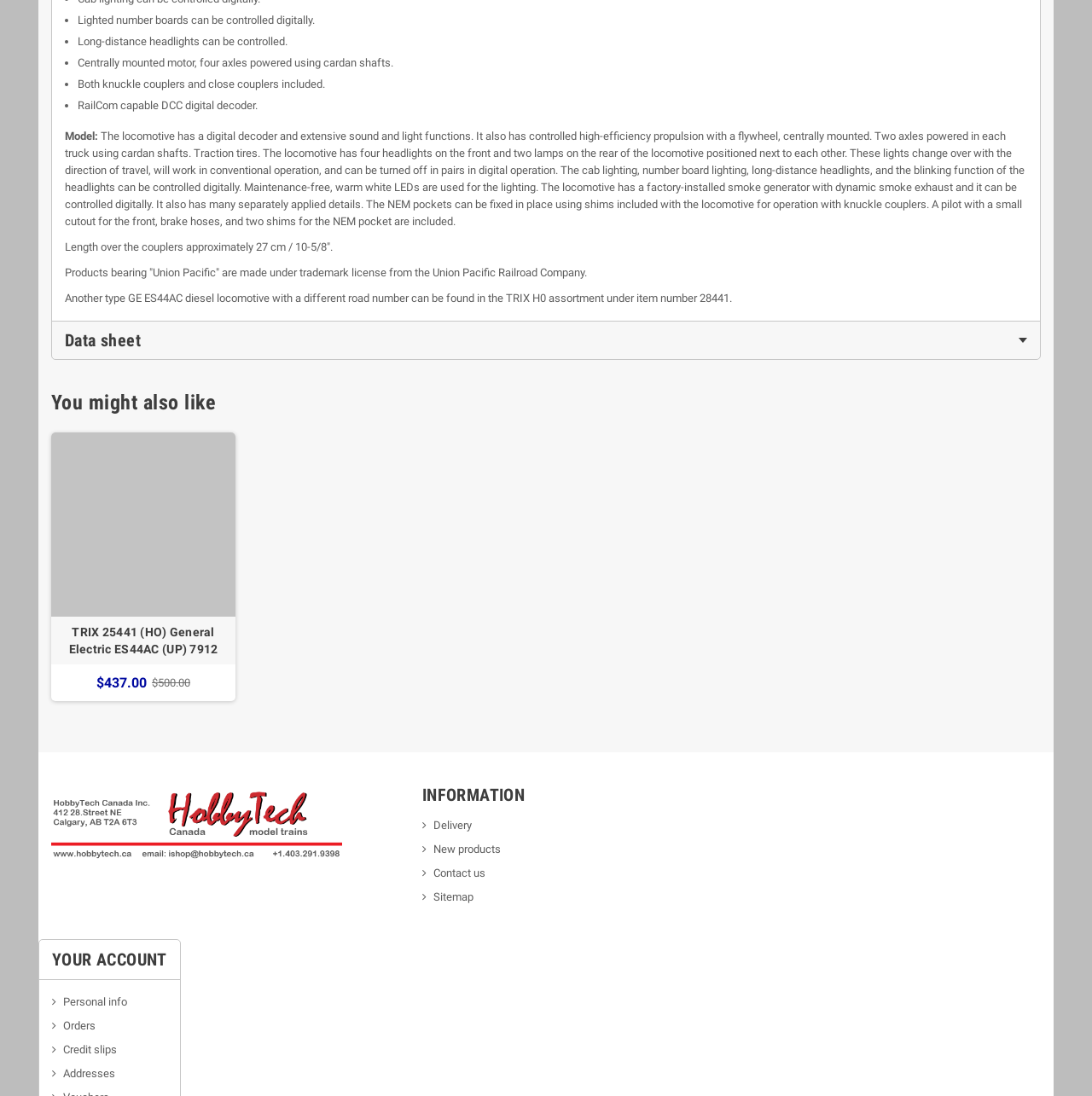Specify the bounding box coordinates of the element's region that should be clicked to achieve the following instruction: "Click on the 'Data sheet' tab". The bounding box coordinates consist of four float numbers between 0 and 1, in the format [left, top, right, bottom].

[0.048, 0.293, 0.952, 0.328]